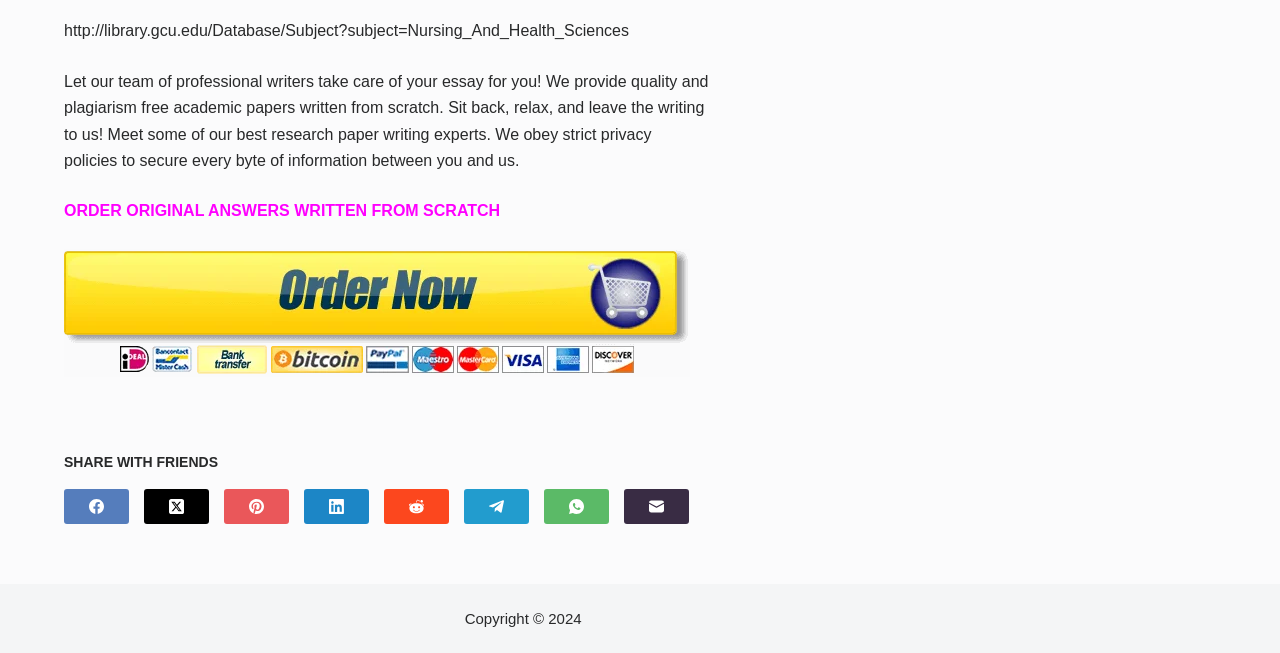How many social media platforms are available for sharing?
From the image, respond with a single word or phrase.

8